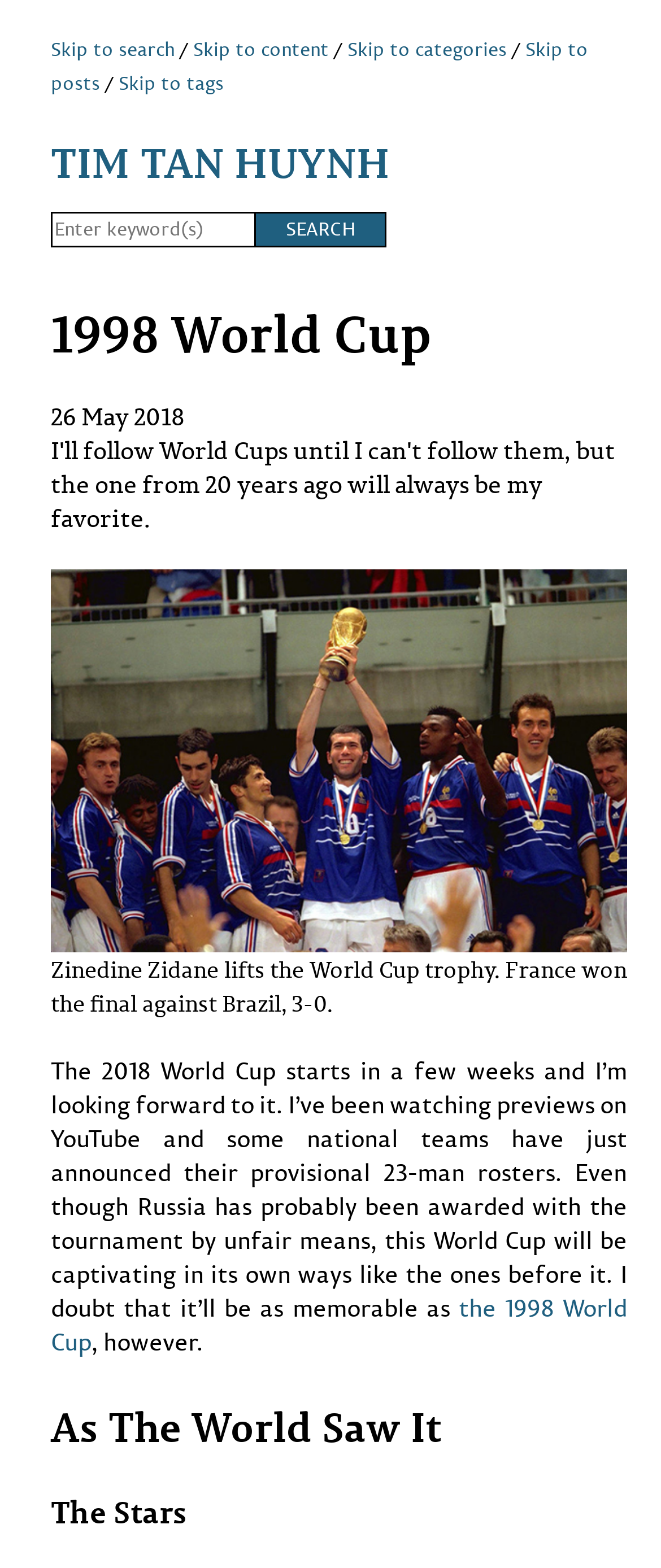Identify and extract the main heading of the webpage.

1998 World Cup